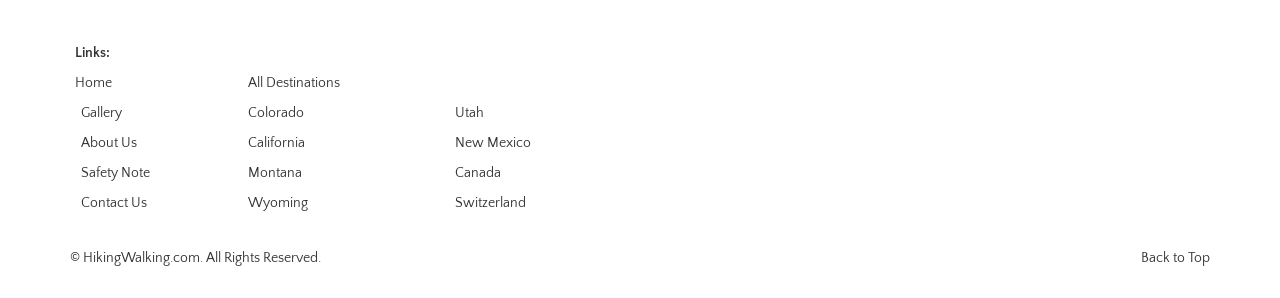Identify the bounding box coordinates of the part that should be clicked to carry out this instruction: "go back to top".

[0.891, 0.84, 0.945, 0.893]